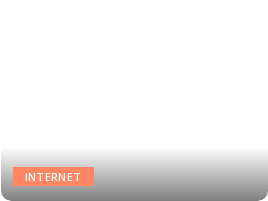What is the theme of the surrounding text?
Using the image, respond with a single word or phrase.

Digital ecosystems and online resources